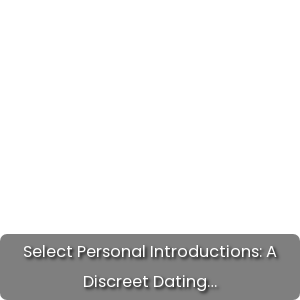Please answer the following question using a single word or phrase: 
What type of experience does Select Personal Introductions offer?

Private and curated